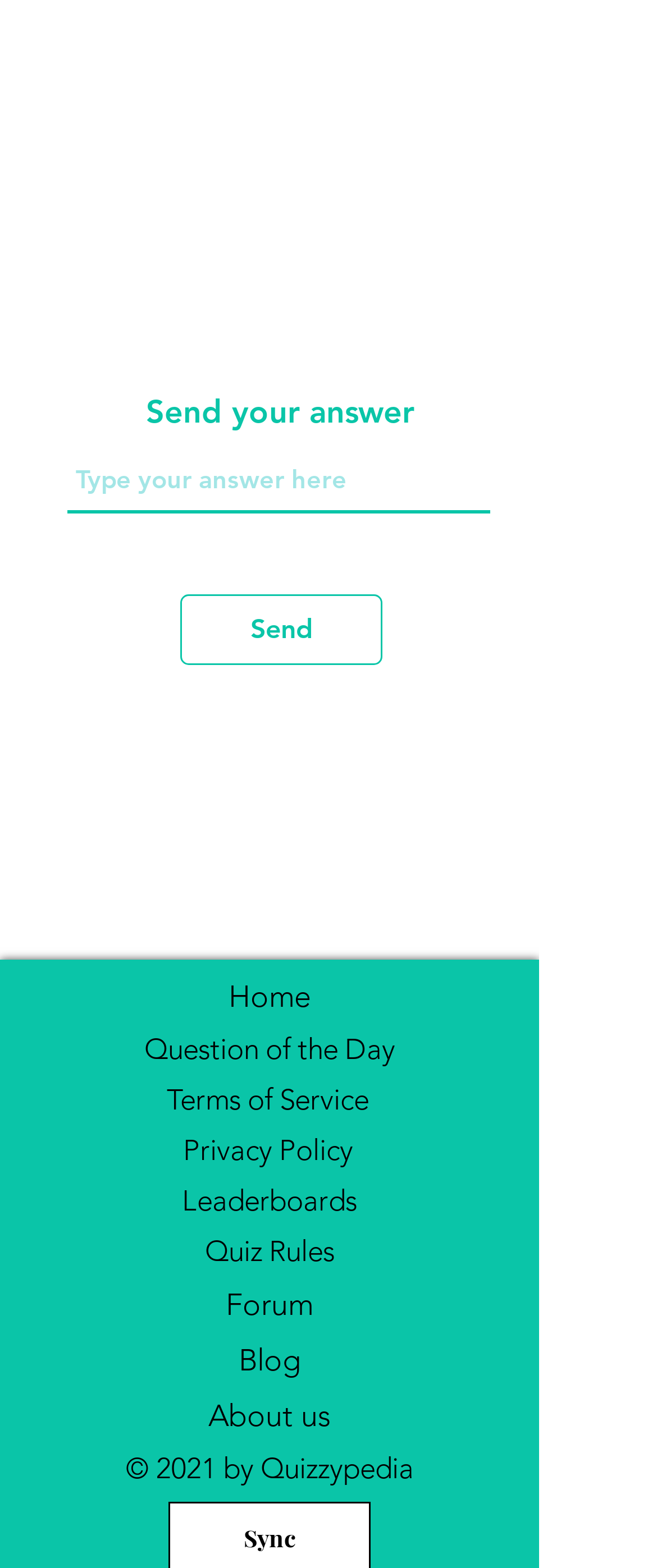Specify the bounding box coordinates (top-left x, top-left y, bottom-right x, bottom-right y) of the UI element in the screenshot that matches this description: Question of the Day

[0.219, 0.658, 0.601, 0.68]